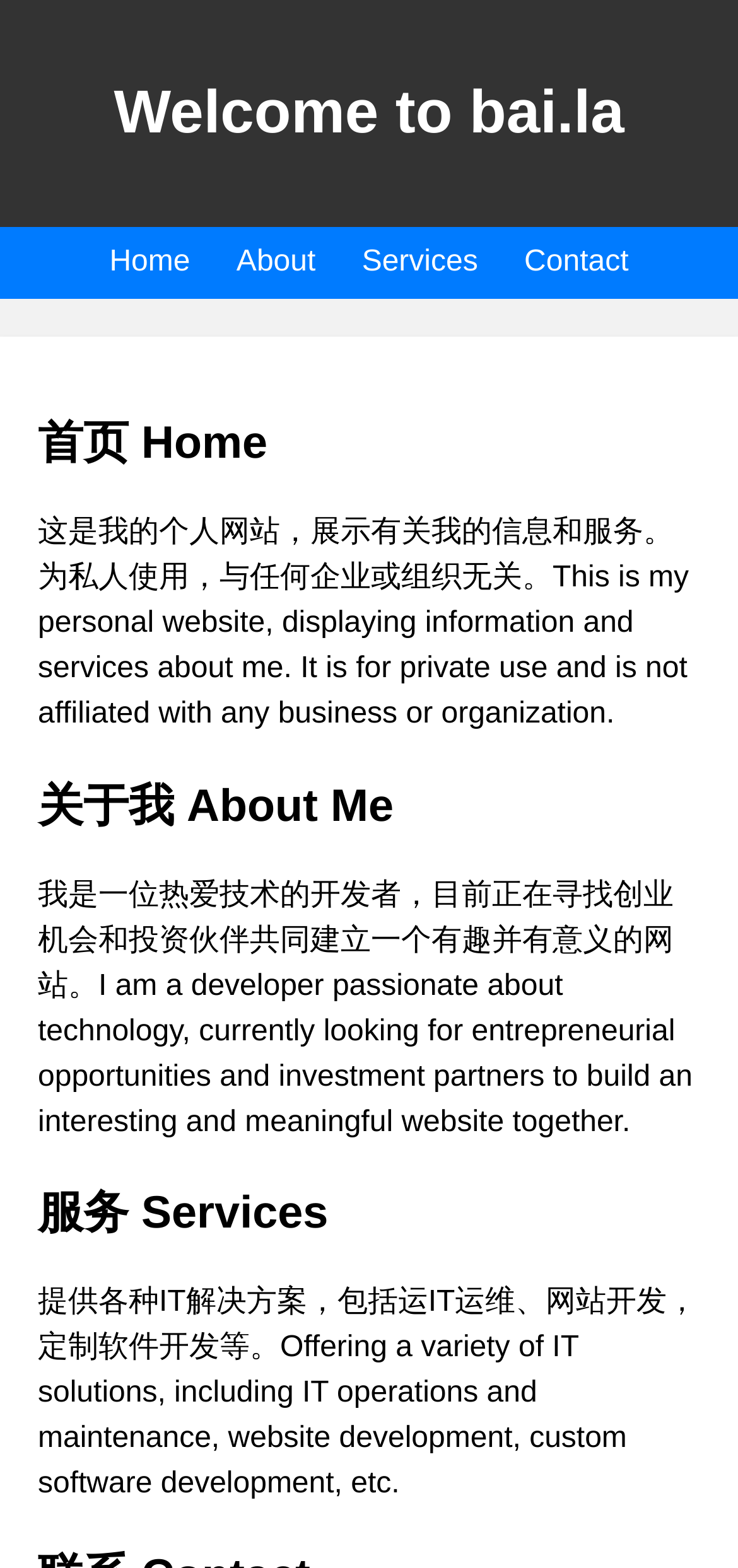Please respond to the question using a single word or phrase:
How many sections are on the top navigation bar?

4